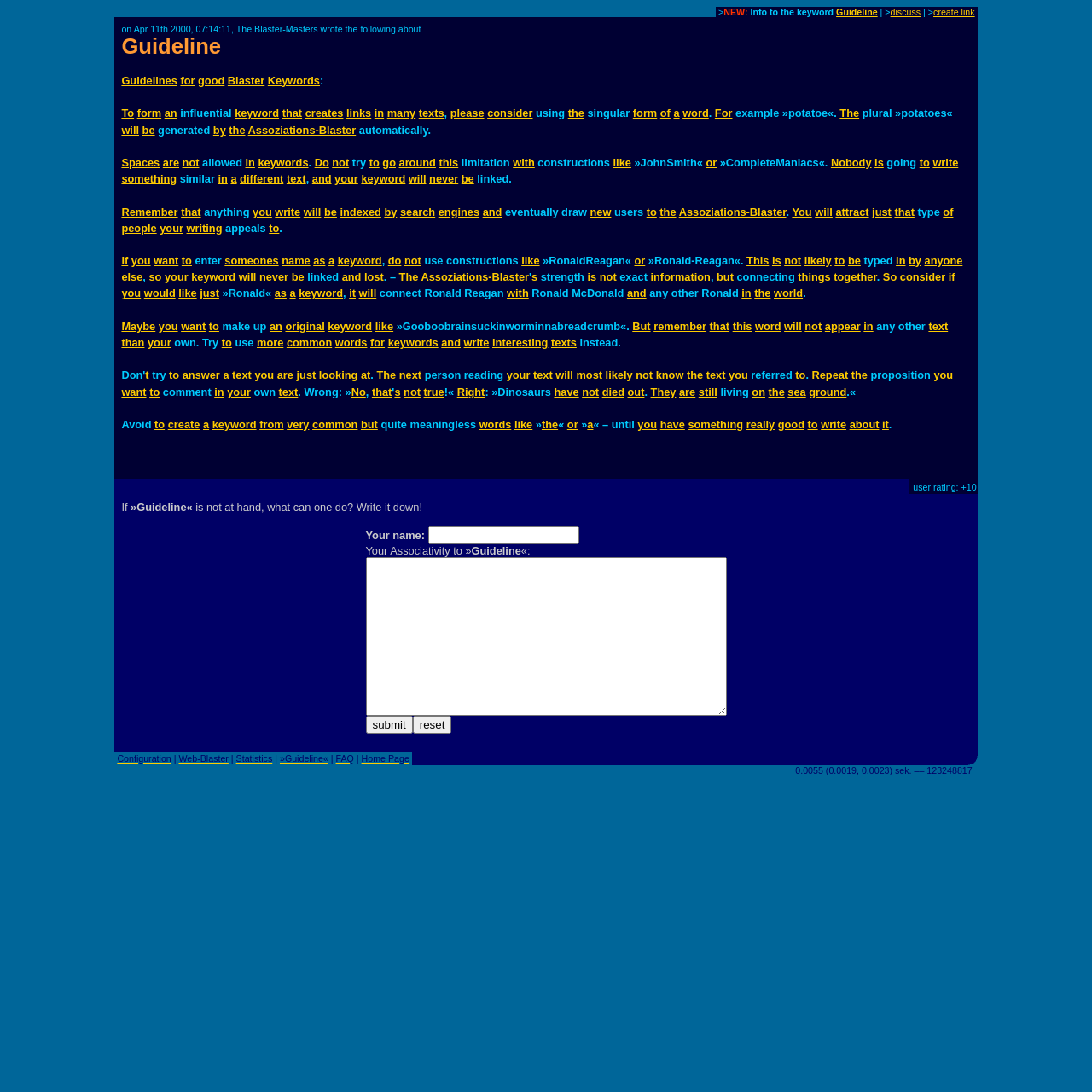Please identify the bounding box coordinates of the clickable region that I should interact with to perform the following instruction: "Read the text about Guidelines for good Blaster Keywords". The coordinates should be expressed as four float numbers between 0 and 1, i.e., [left, top, right, bottom].

[0.105, 0.06, 0.895, 0.439]